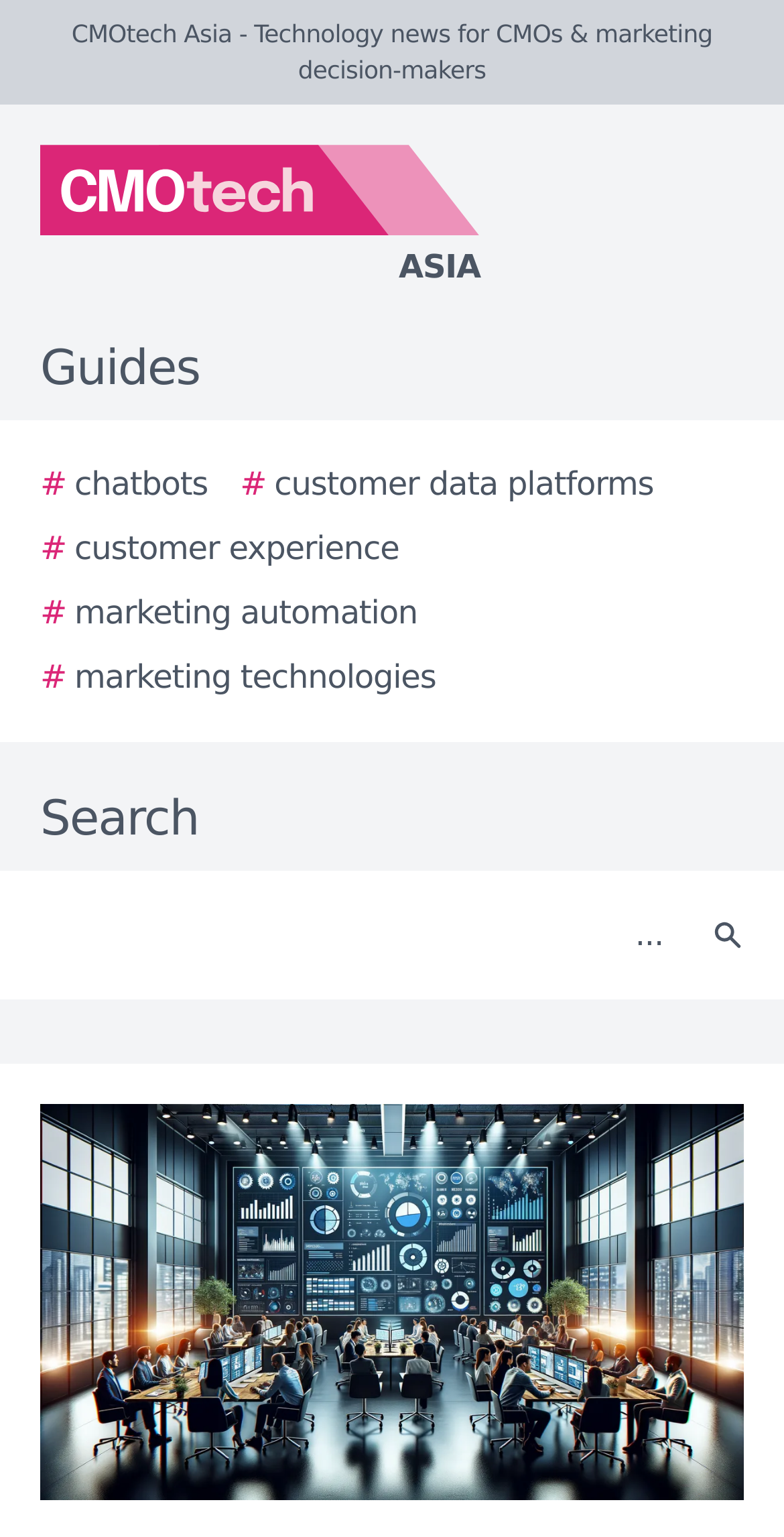Give a detailed explanation of the elements present on the webpage.

The webpage appears to be a news article or blog post from CMOtech Asia, a technology news website for chief marketing officers and marketing decision-makers. At the top of the page, there is a logo of CMOtech Asia, accompanied by a link to the website's homepage. Below the logo, there is a horizontal navigation menu with links to various guides, including chatbots, customer data platforms, customer experience, marketing automation, and marketing technologies.

On the top-right corner of the page, there is a search bar with a text box and a search button. The search button has a small icon. Below the navigation menu and search bar, the main content of the webpage begins. The title of the article is "Yahoo introduces new features for privacy-focused ad testing". The article discusses how Yahoo is enhancing advertisers' media insights with new identity testing capabilities, optimizing campaign measurement as third-party cookies decline.

There is a large image at the bottom of the page, which appears to be a story image related to the article. Overall, the webpage has a simple and clean layout, with a focus on presenting the article's content in a clear and readable manner.